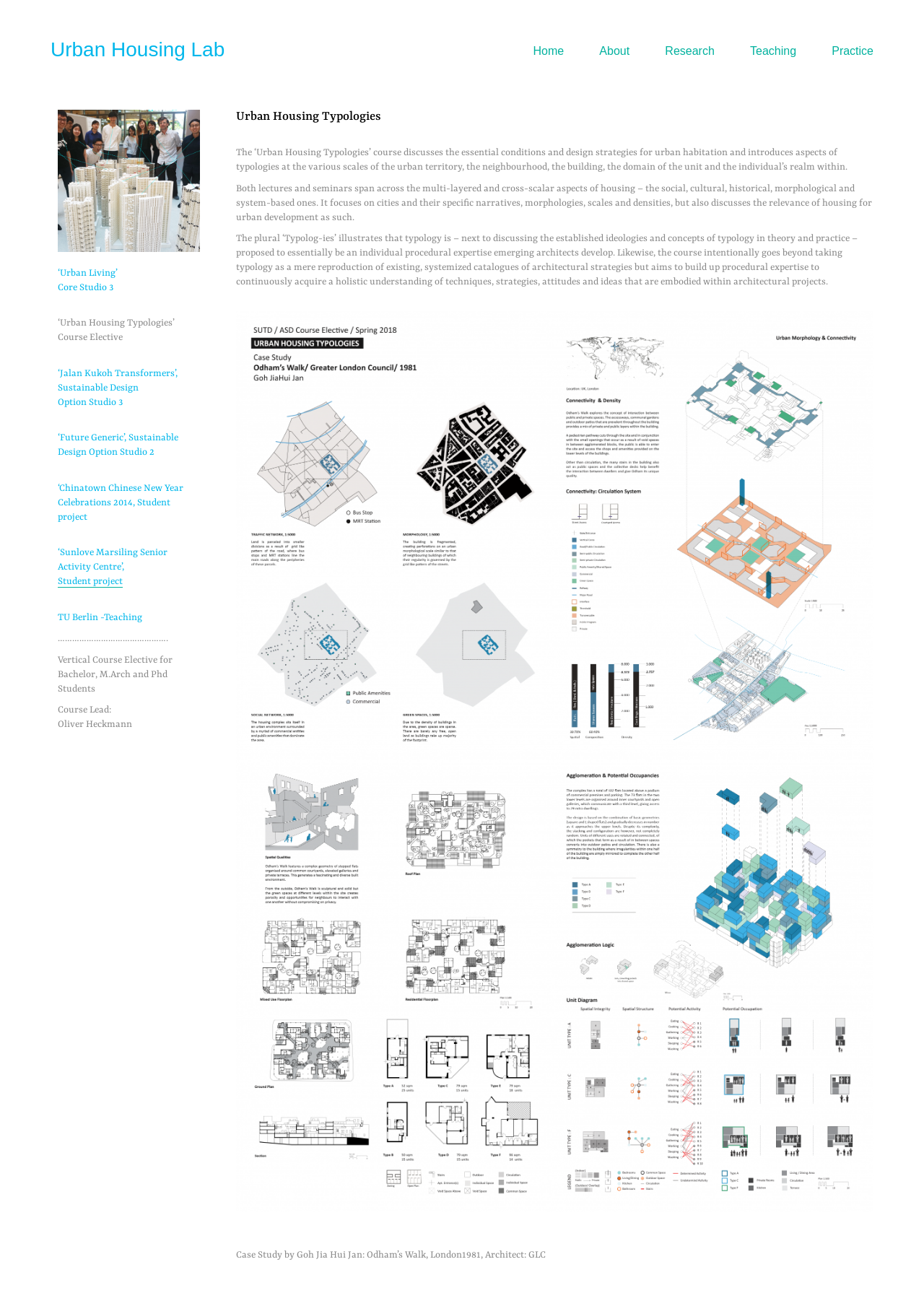Please find the bounding box coordinates in the format (top-left x, top-left y, bottom-right x, bottom-right y) for the given element description. Ensure the coordinates are floating point numbers between 0 and 1. Description: Home

[0.577, 0.034, 0.61, 0.046]